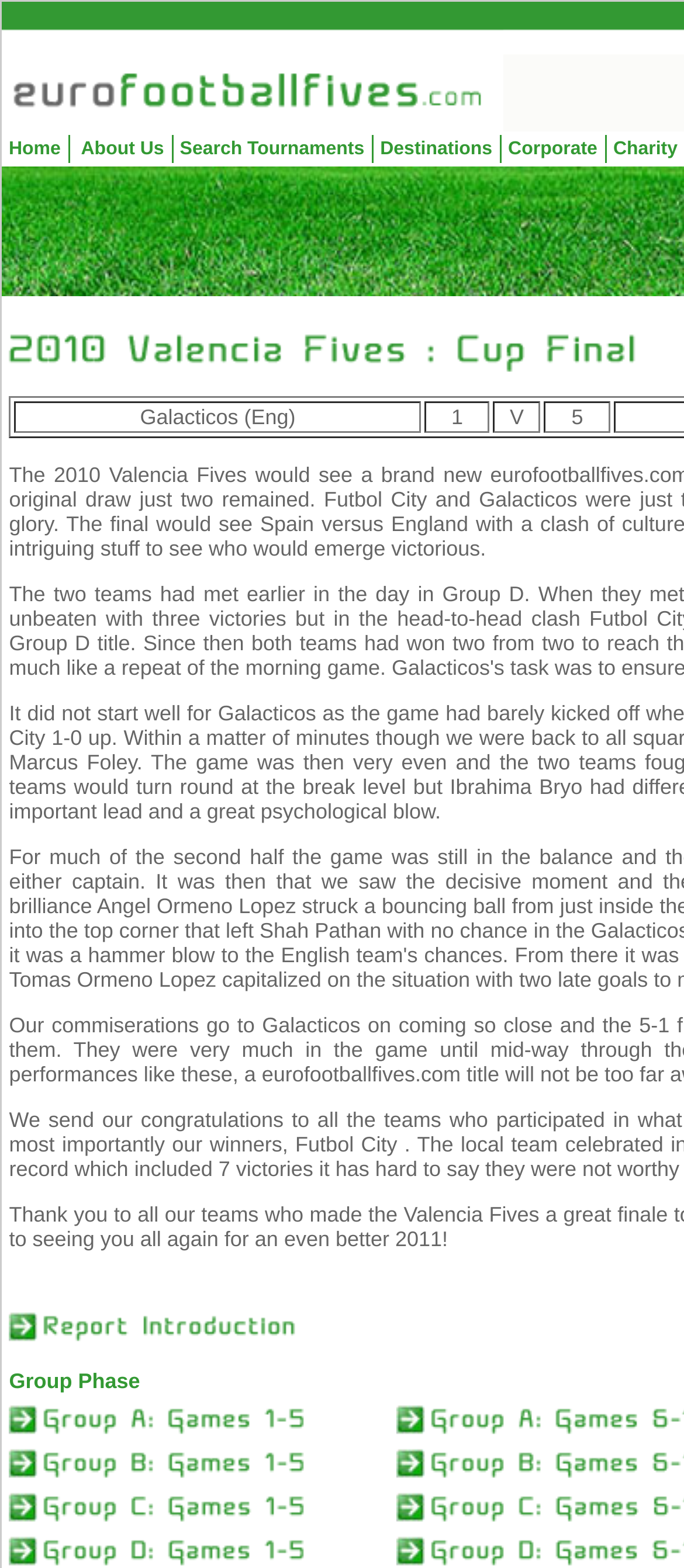How many columns are in the grid?
Please give a detailed answer to the question using the information shown in the image.

The grid has 4 columns because there are 4 grid cells in each row, and the grid cells are arranged in a tabular structure.